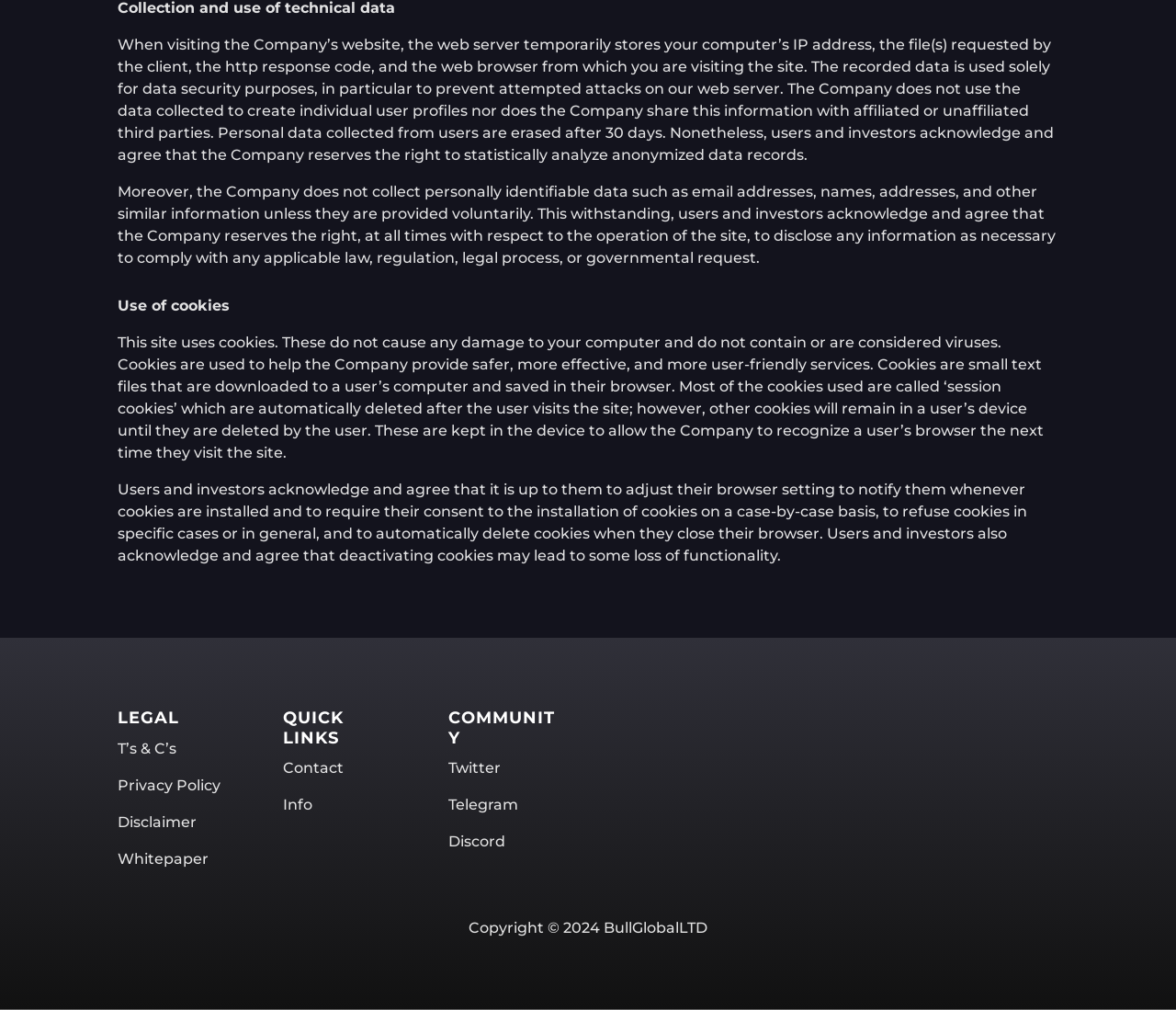Refer to the image and offer a detailed explanation in response to the question: What is the copyright year of BullGlobalLTD?

The copyright information at the bottom of the page states 'Copyright © 2024 BullGlobalLTD'.